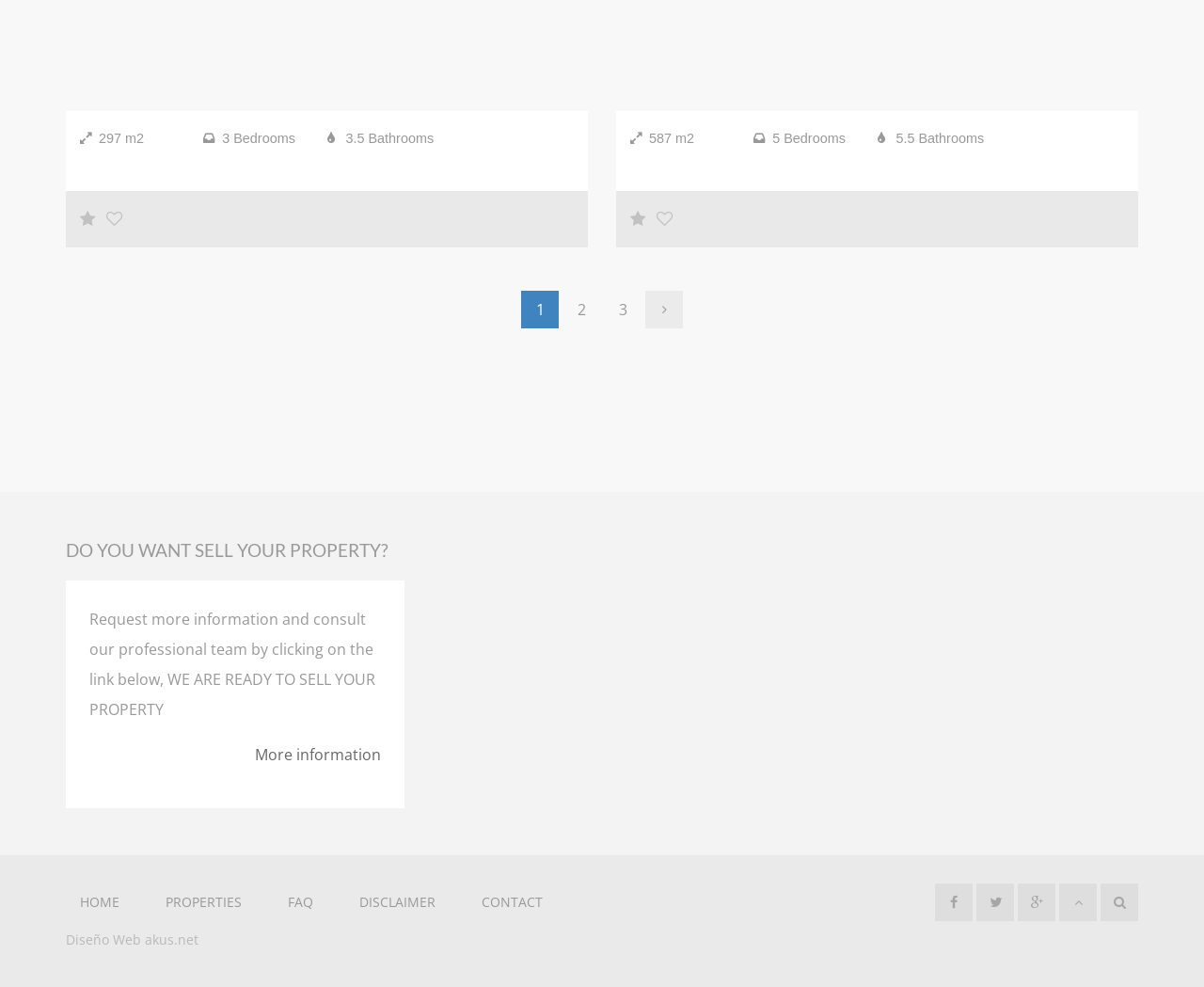Using the format (top-left x, top-left y, bottom-right x, bottom-right y), provide the bounding box coordinates for the described UI element. All values should be floating point numbers between 0 and 1: title="Up"

[0.88, 0.895, 0.911, 0.933]